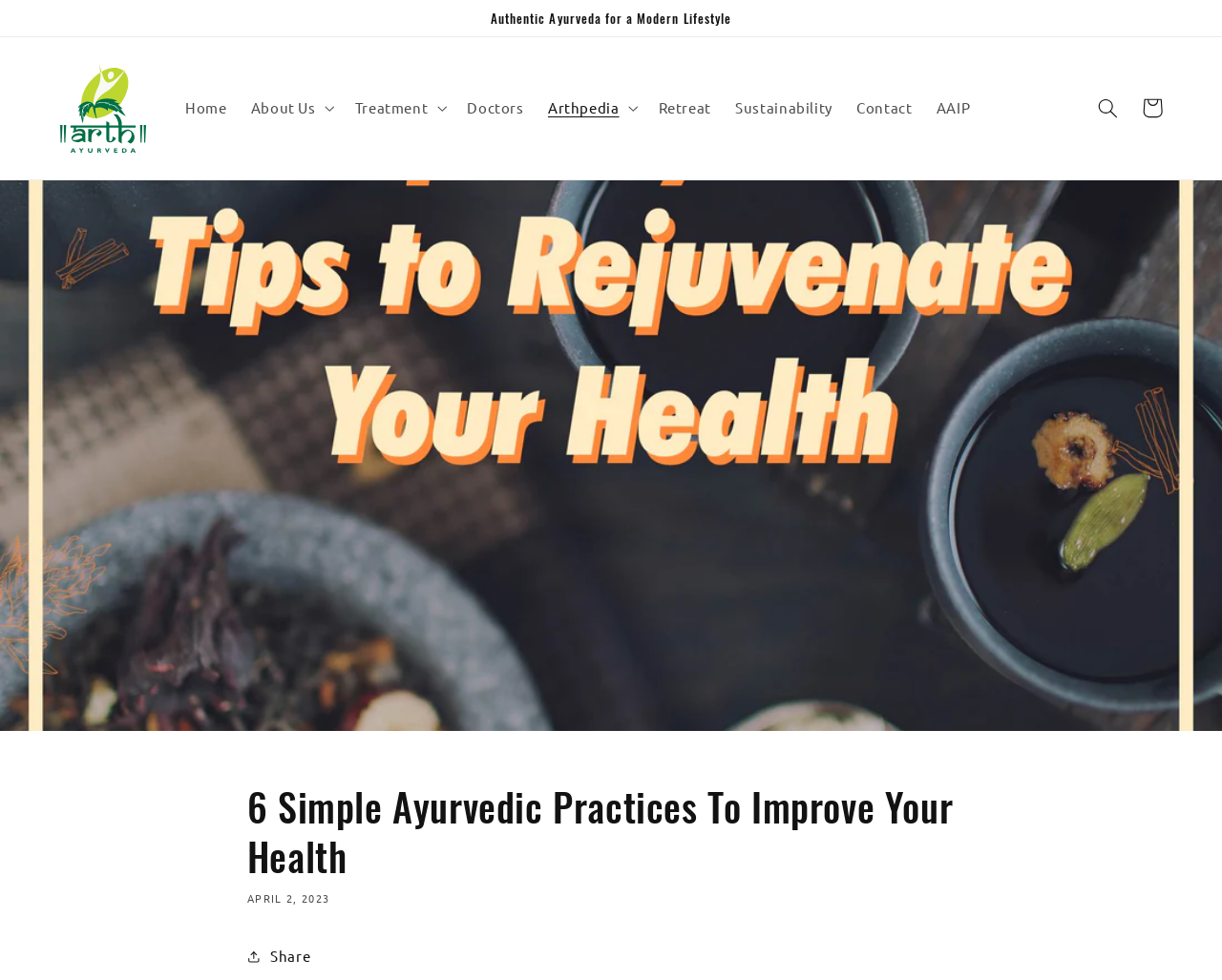Give a concise answer of one word or phrase to the question: 
What is the date of the article on the webpage?

APRIL 2, 2023